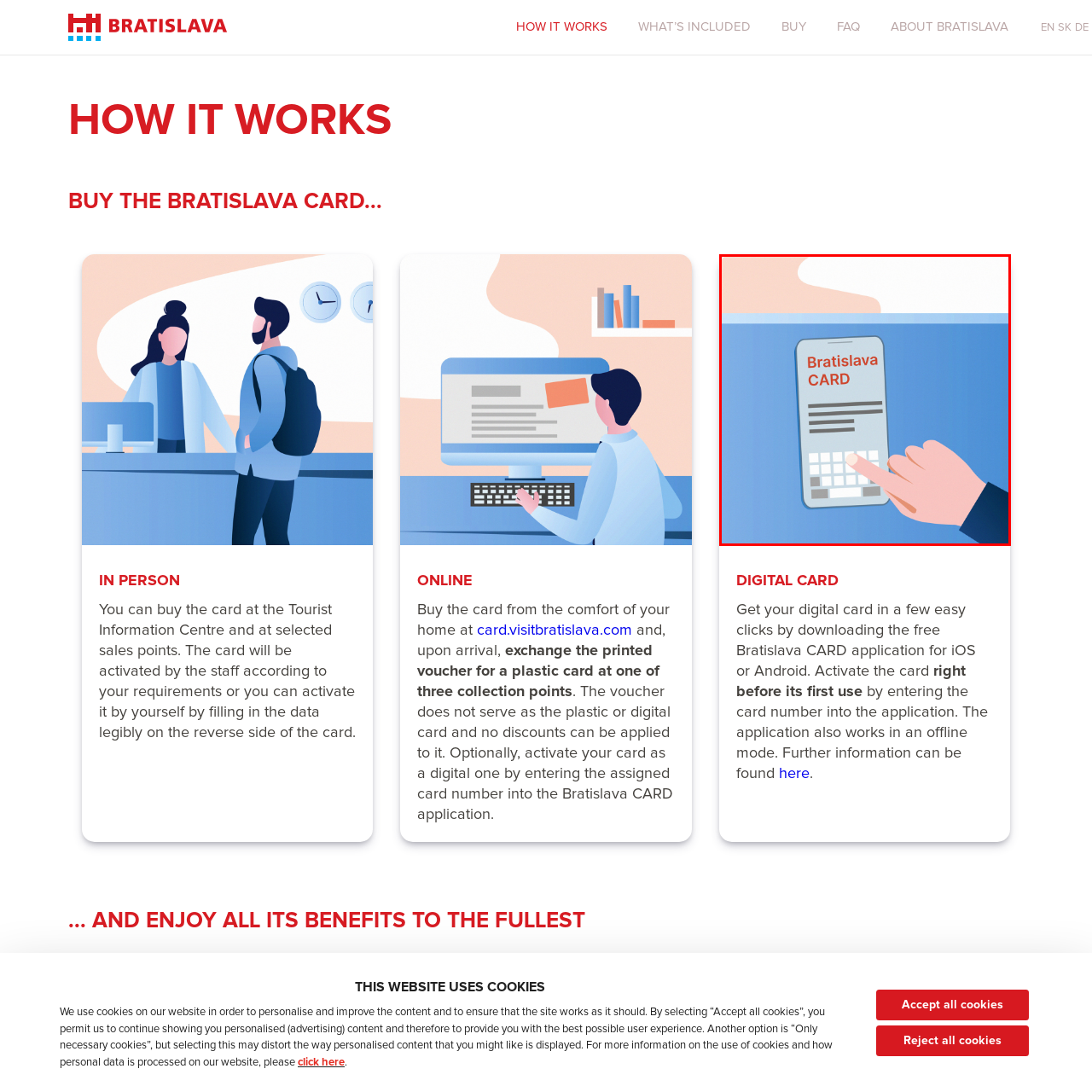Narrate the specific details and elements found within the red-bordered image.

The image features a digital representation of the Bratislava CARD displayed on a smartphone. The screen of the phone prominently shows "Bratislava CARD" in bold red letters, indicating its significance as a travel tool. A hand interacts with the phone's touchscreen, suggesting the ease of use and accessibility of the digital card. The background is a calming blue, which enhances the modern and user-friendly appeal of the application. This visual conveys that the Bratislava CARD can be easily accessed and utilized through a mobile application, making it a convenient option for travelers seeking to enjoy the benefits of this card while visiting the city.